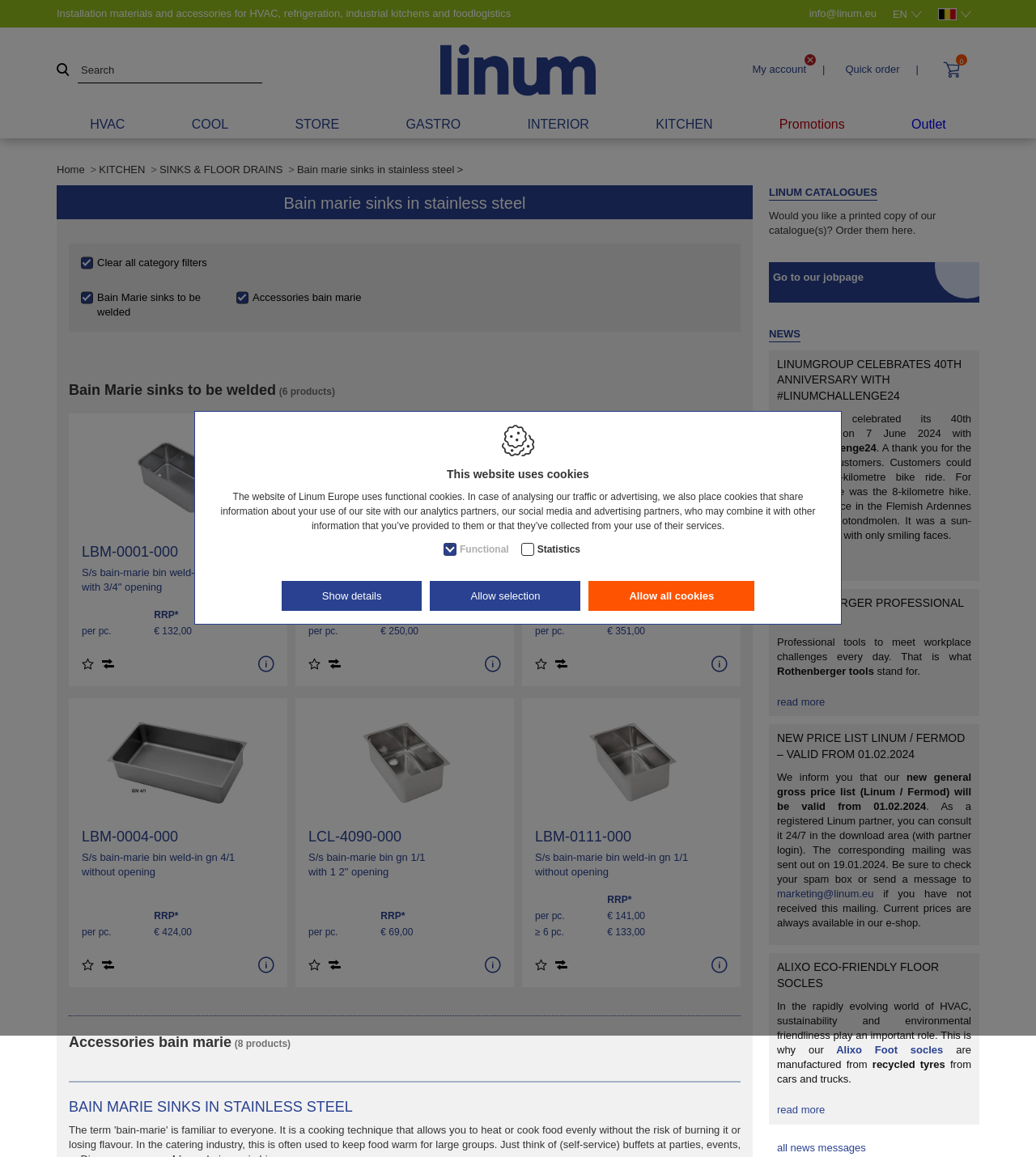Please specify the bounding box coordinates of the area that should be clicked to accomplish the following instruction: "Browse refrigerated pipes and ducts". The coordinates should consist of four float numbers between 0 and 1, i.e., [left, top, right, bottom].

[0.059, 0.224, 0.207, 0.242]